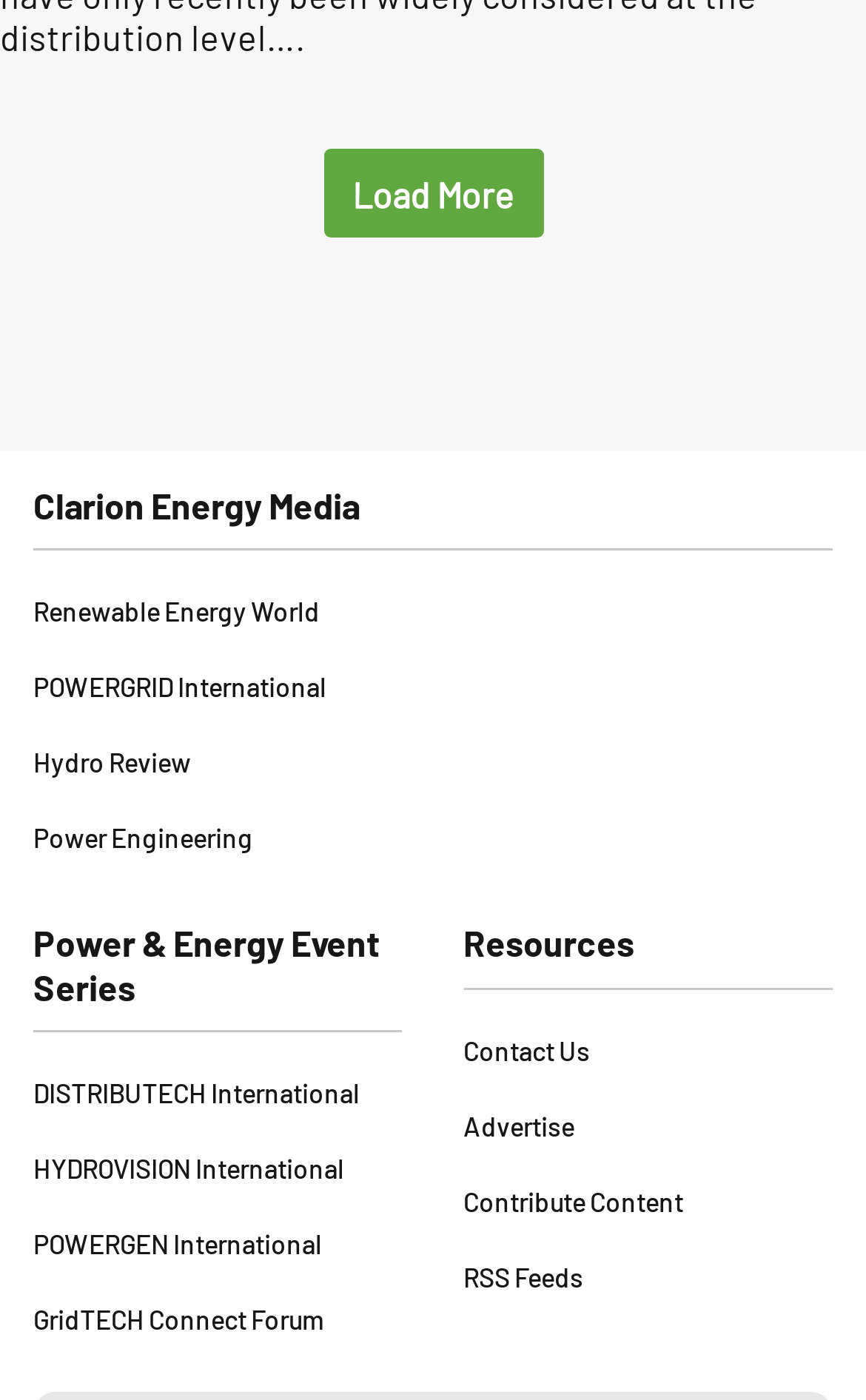Provide a single word or phrase to answer the given question: 
What is the last resource link?

RSS Feeds